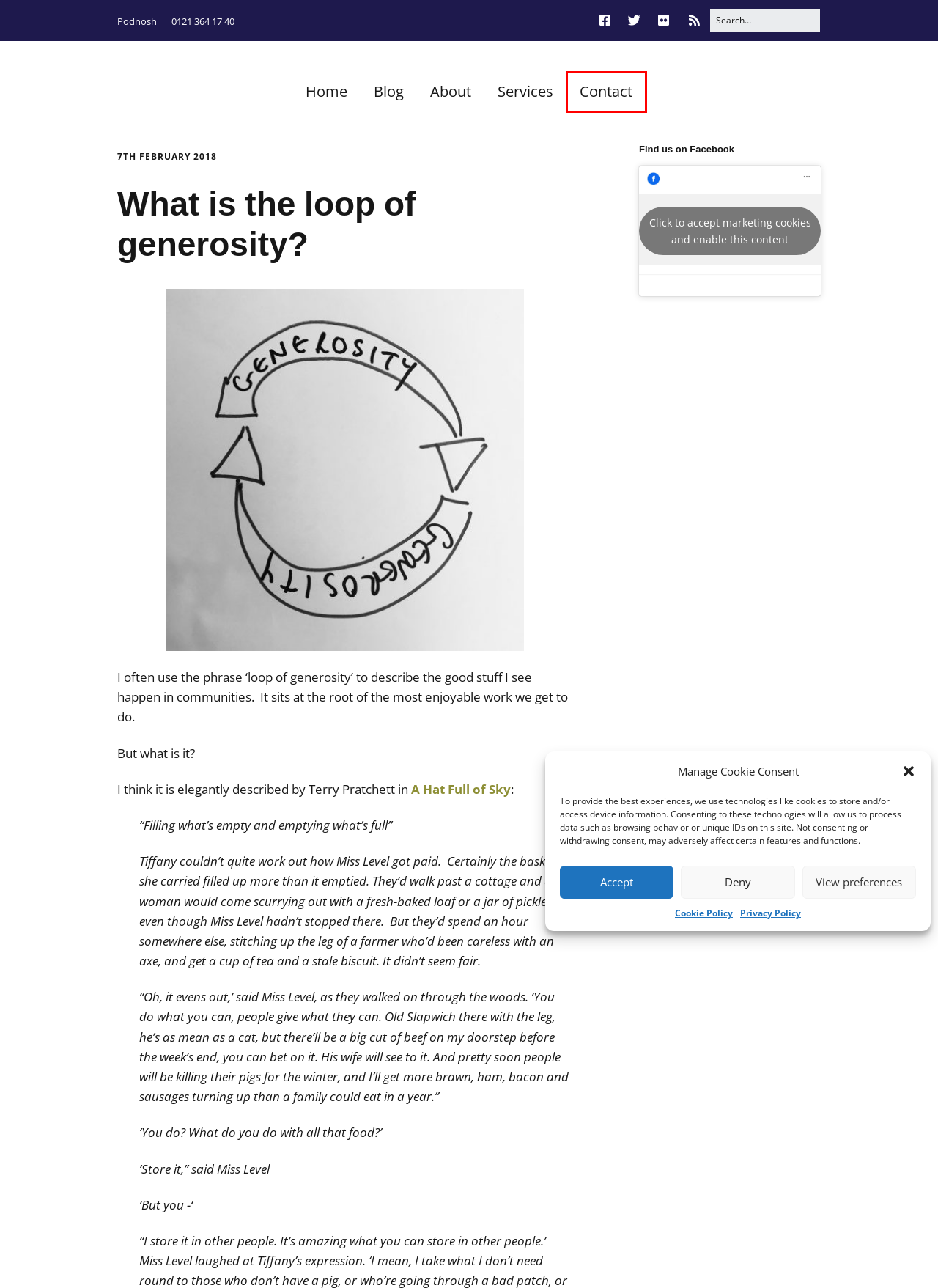You have received a screenshot of a webpage with a red bounding box indicating a UI element. Please determine the most fitting webpage description that matches the new webpage after clicking on the indicated element. The choices are:
A. Cookie Policy (UK) – Podnosh
B. Privacy Policy – Podnosh
C. Podnosh – Social media for social good since 2005
D. Blog – Podnosh
E. Participatory City
F. Contact – Podnosh
G. Podnosh
H. About – Podnosh

F